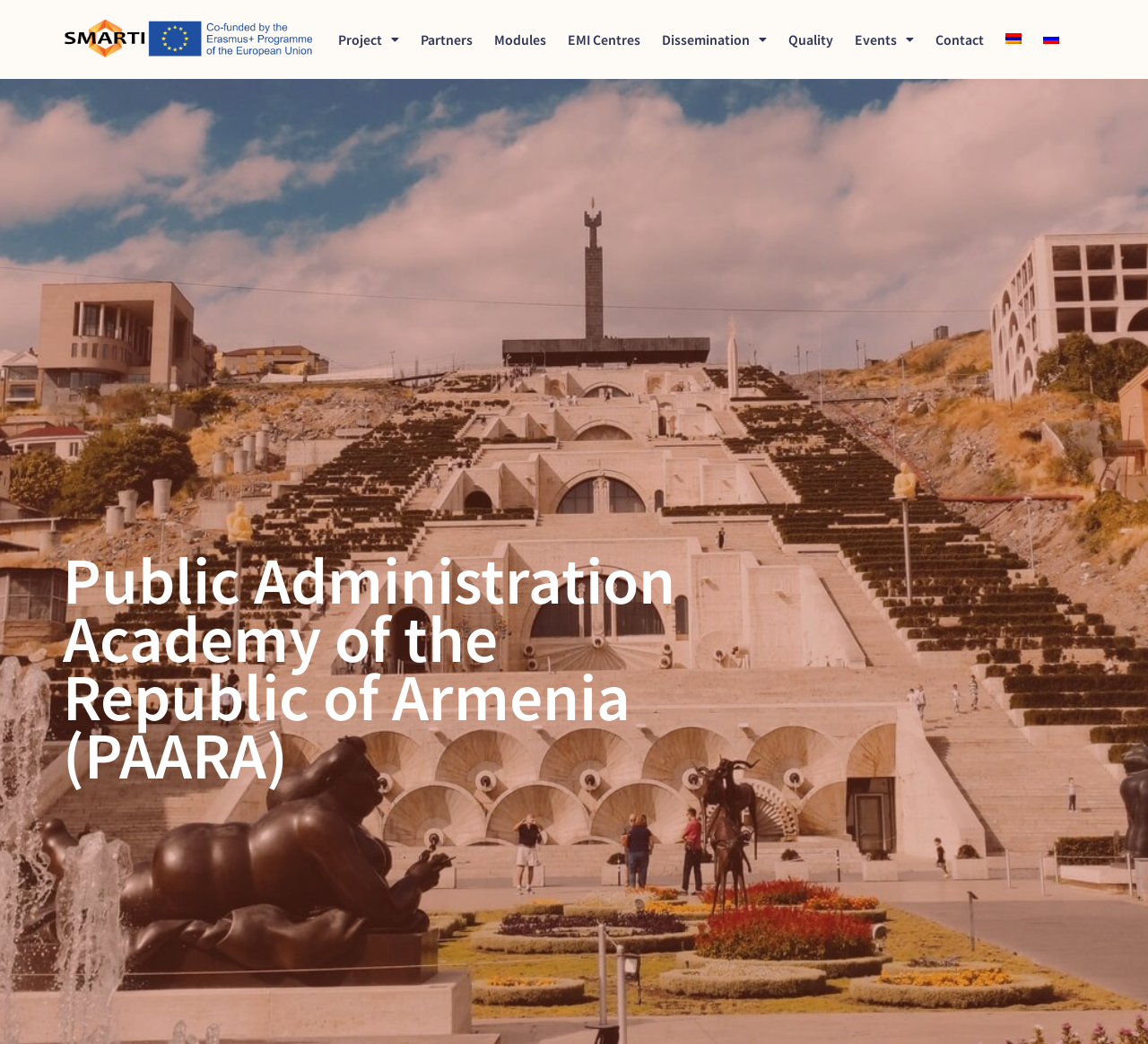Find the bounding box coordinates for the area you need to click to carry out the instruction: "Click on the Project link". The coordinates should be four float numbers between 0 and 1, indicated as [left, top, right, bottom].

[0.285, 0.021, 0.357, 0.054]